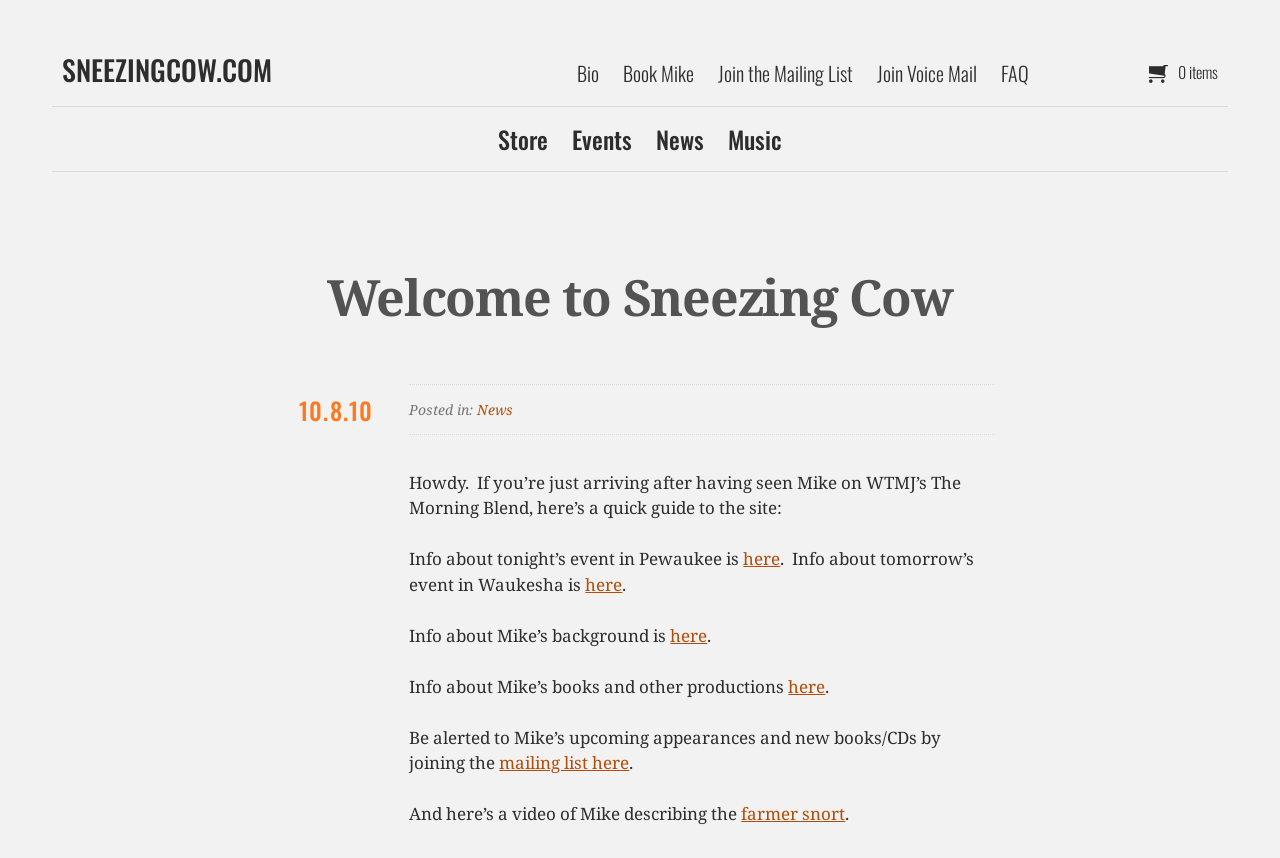Highlight the bounding box of the UI element that corresponds to this description: "Join Voice Mail".

[0.677, 0.065, 0.771, 0.105]